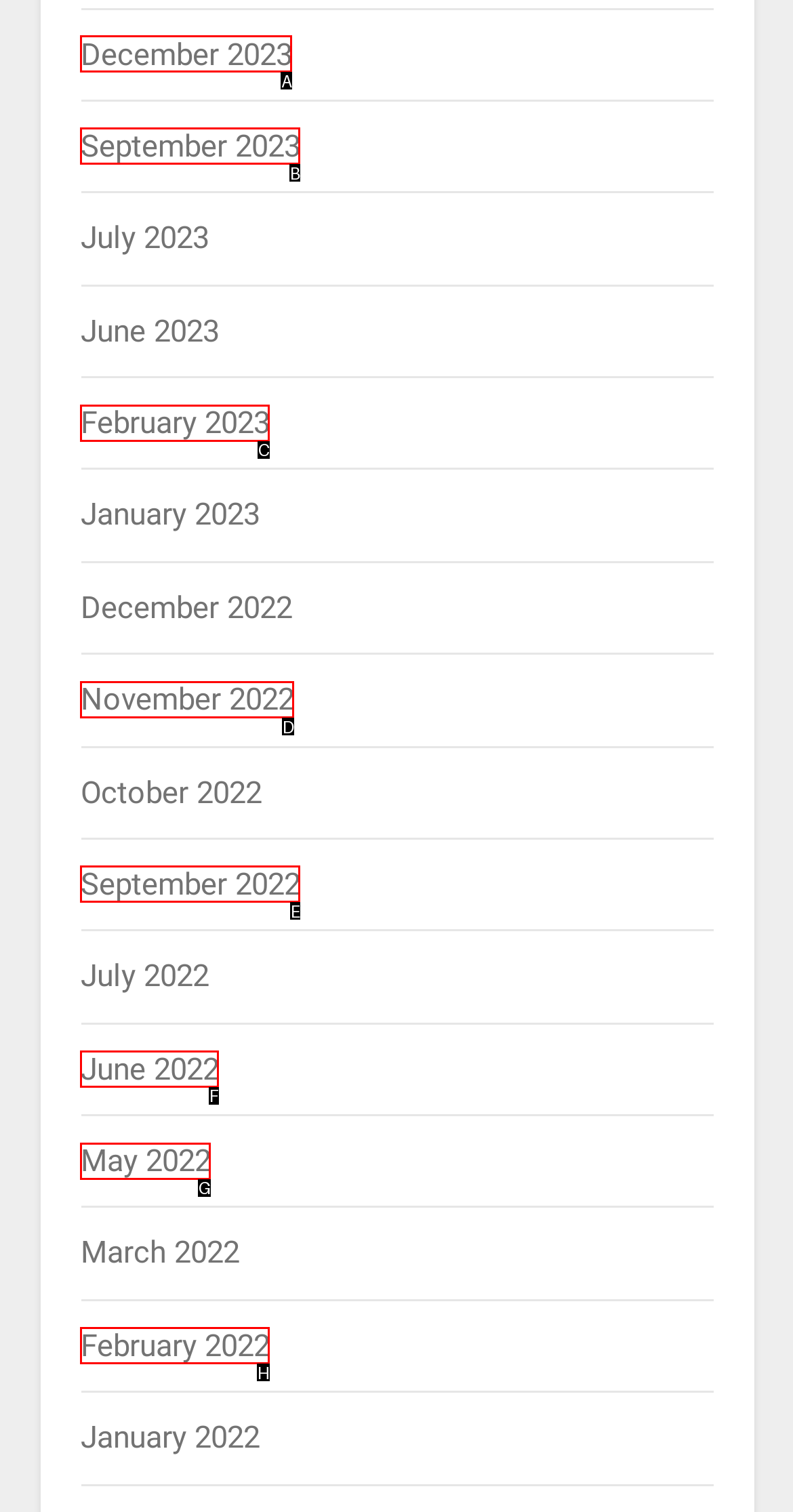From the given options, find the HTML element that fits the description: September 2023. Reply with the letter of the chosen element.

B